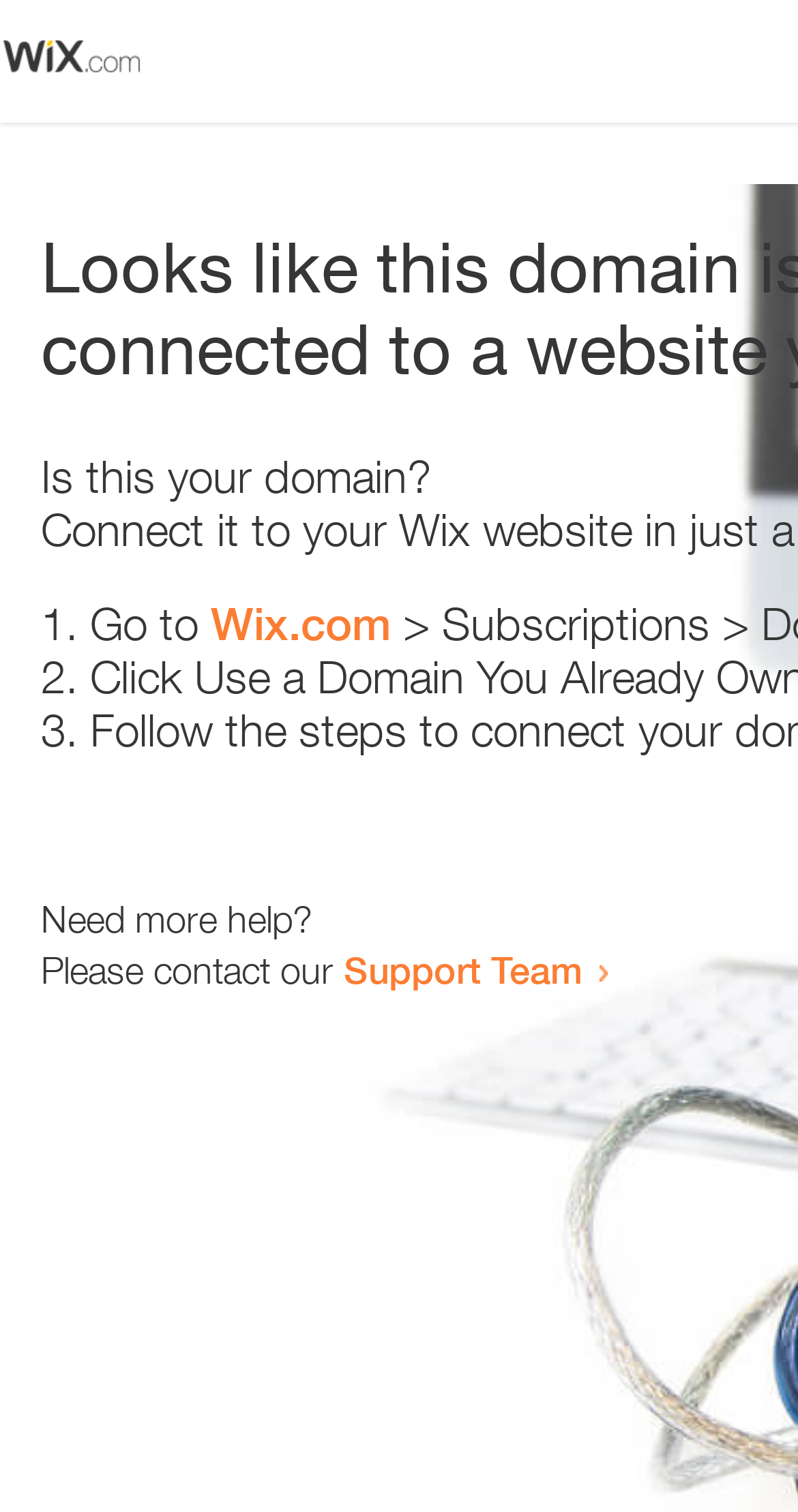Provide a brief response to the question below using a single word or phrase: 
What is the link below the text 'Need more help?'

Support Team